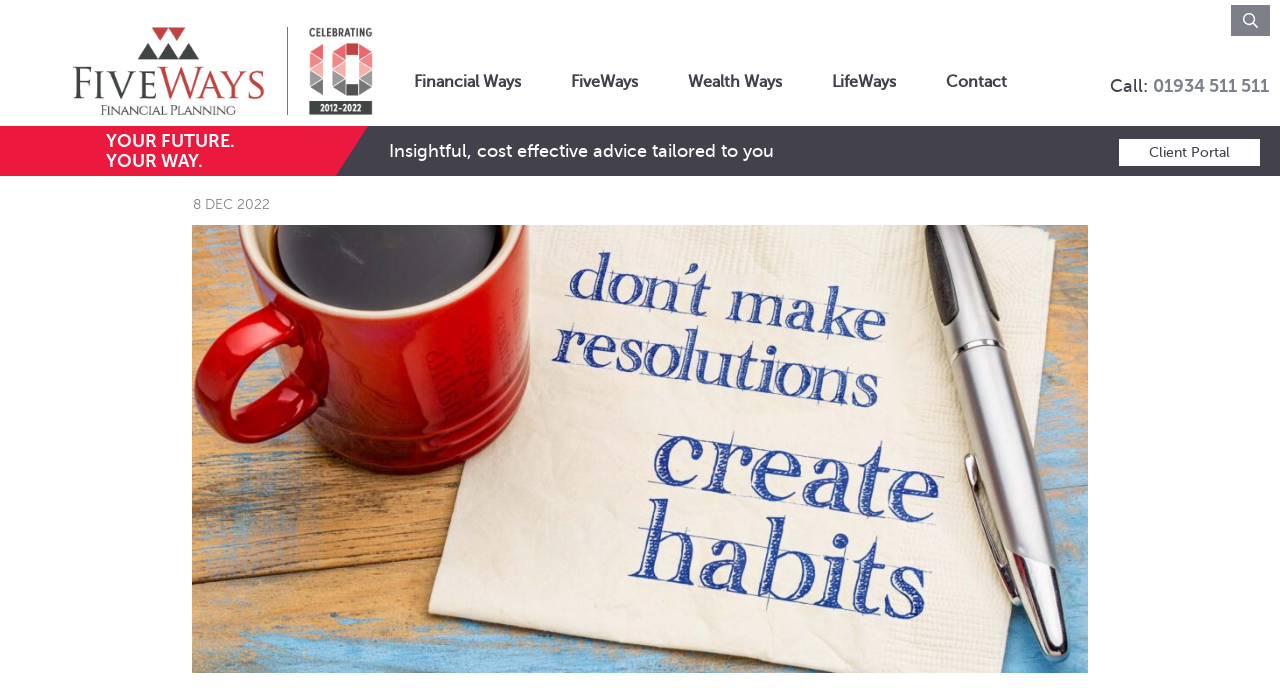What is the theme of the links 'Financial Ways', 'FiveWays', 'Wealth Ways', and 'LifeWays'? Using the information from the screenshot, answer with a single word or phrase.

Ways of living